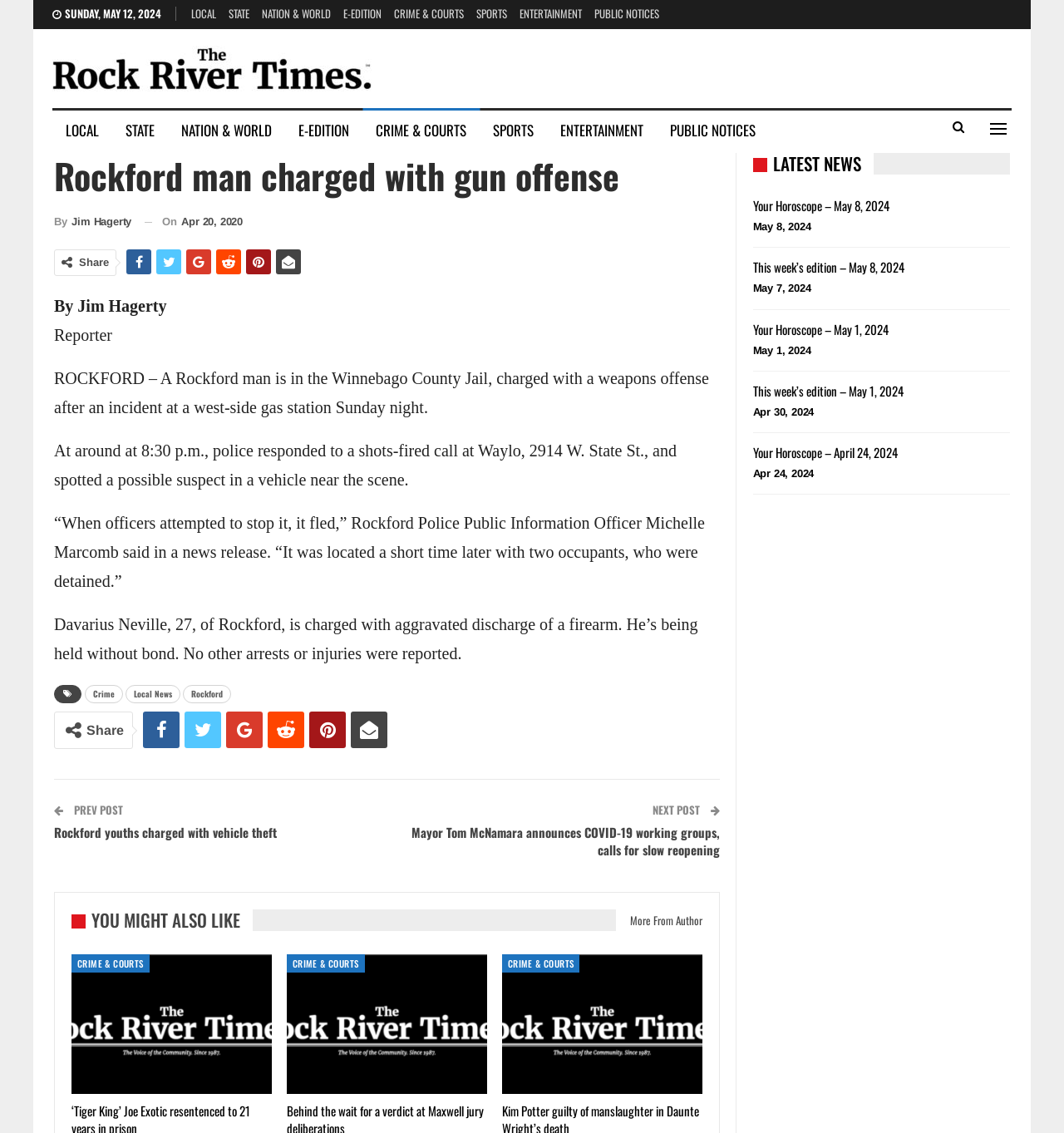Please identify the bounding box coordinates of the element's region that needs to be clicked to fulfill the following instruction: "Read more from the author". The bounding box coordinates should consist of four float numbers between 0 and 1, i.e., [left, top, right, bottom].

[0.579, 0.803, 0.66, 0.822]